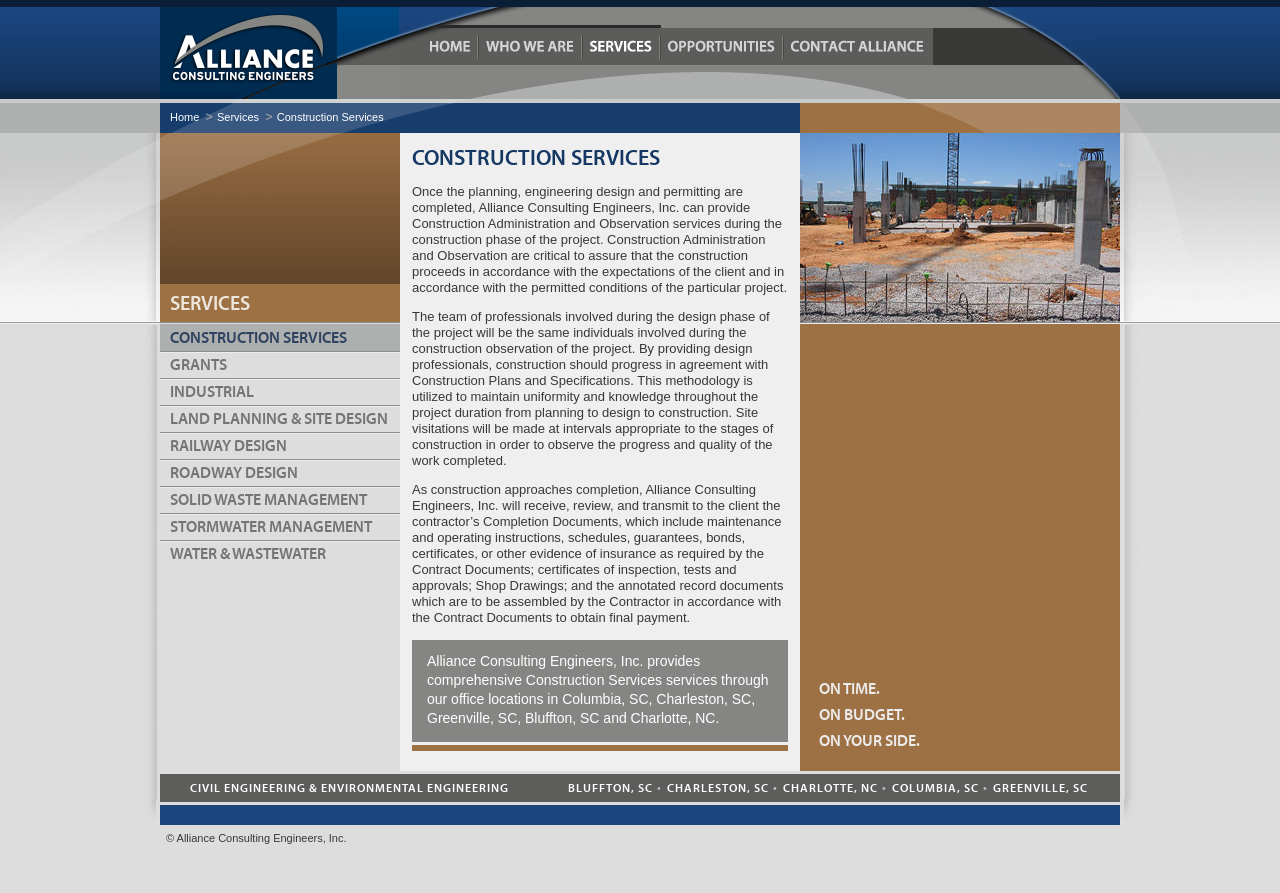Determine the bounding box coordinates of the clickable region to follow the instruction: "Contact Alliance Consulting Engineers, Inc.".

[0.612, 0.031, 0.728, 0.073]